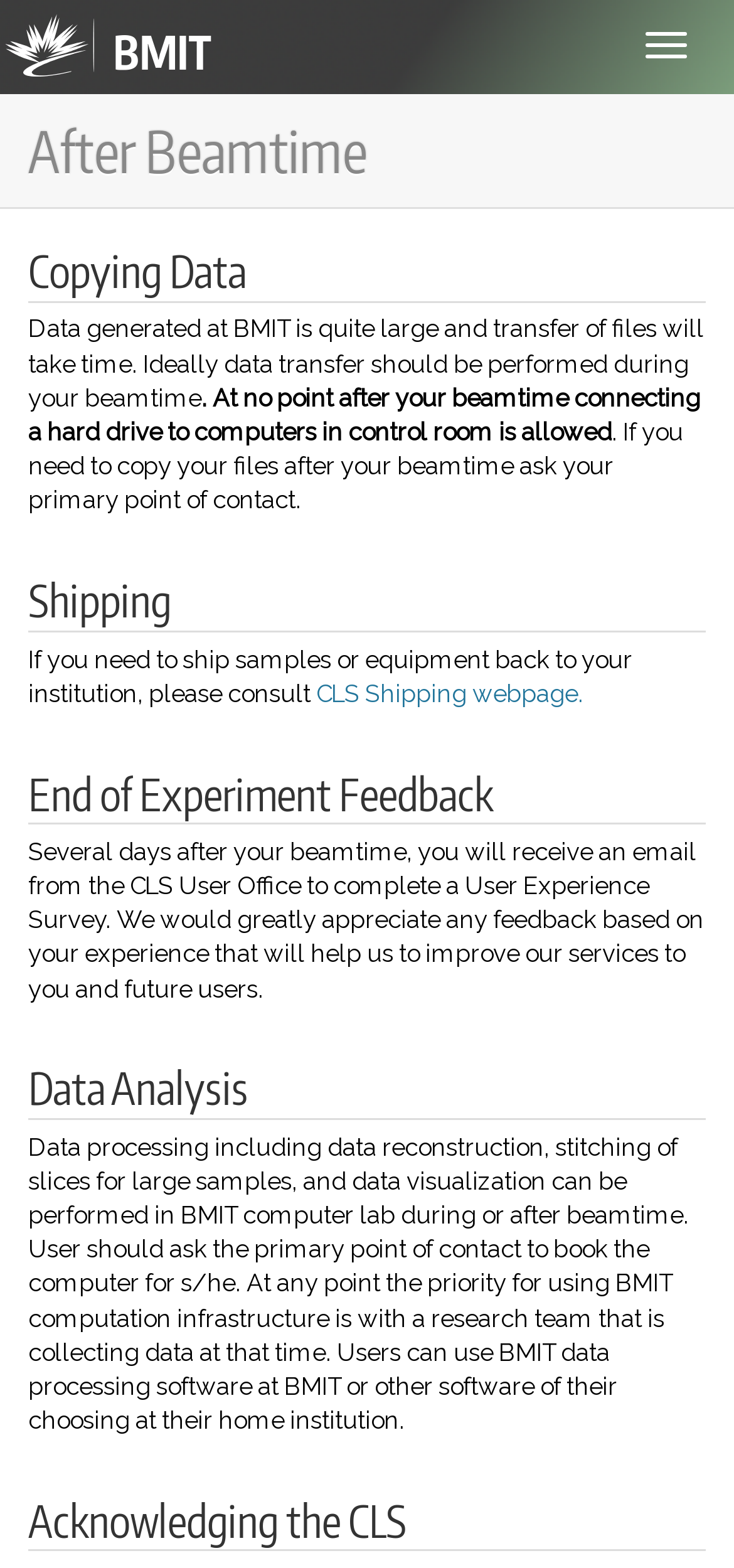Provide the bounding box coordinates of the HTML element this sentence describes: "CLS Shipping webpage.". The bounding box coordinates consist of four float numbers between 0 and 1, i.e., [left, top, right, bottom].

[0.431, 0.433, 0.795, 0.451]